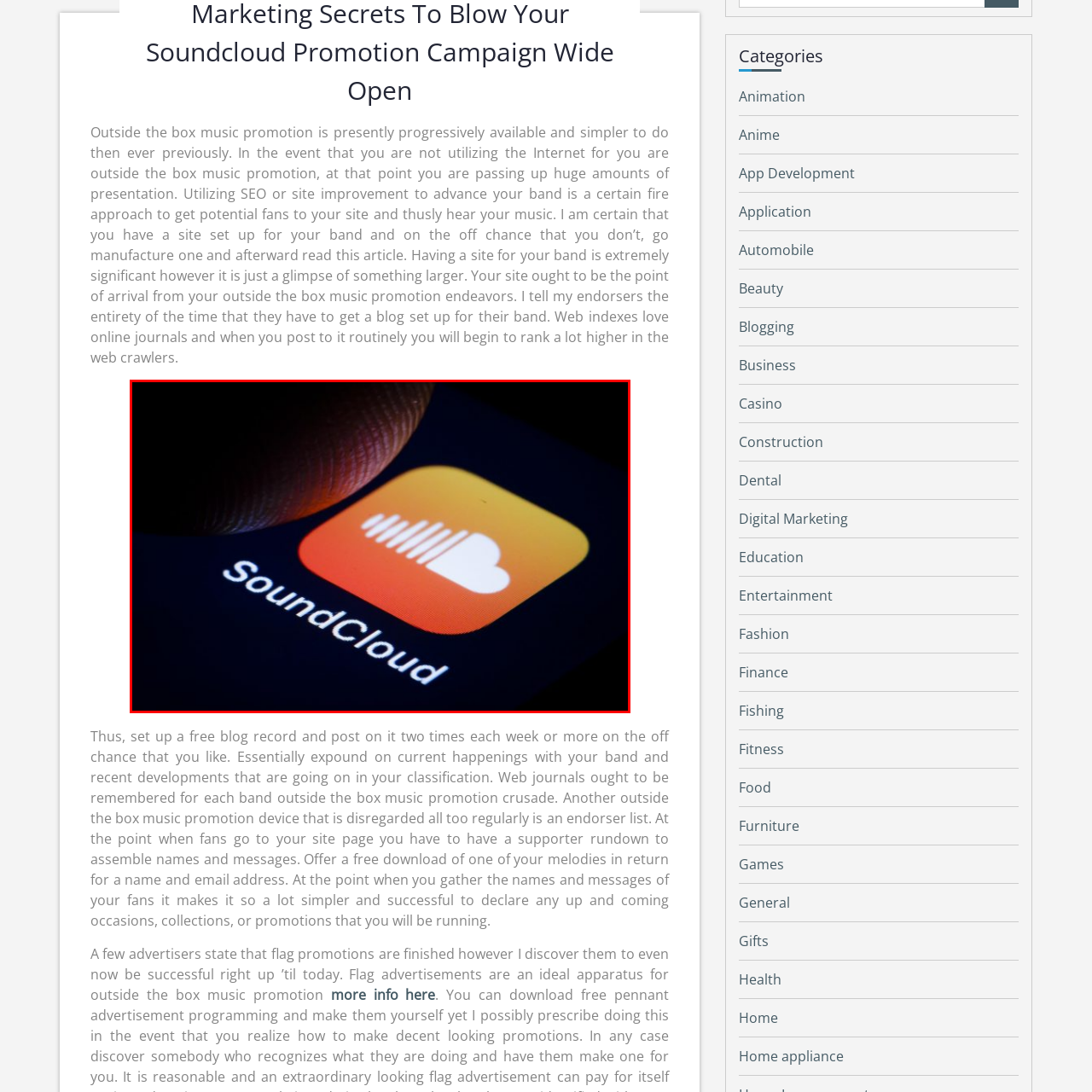View the part of the image marked by the red boundary and provide a one-word or short phrase answer to this question: 
What is the name of the app?

SoundCloud